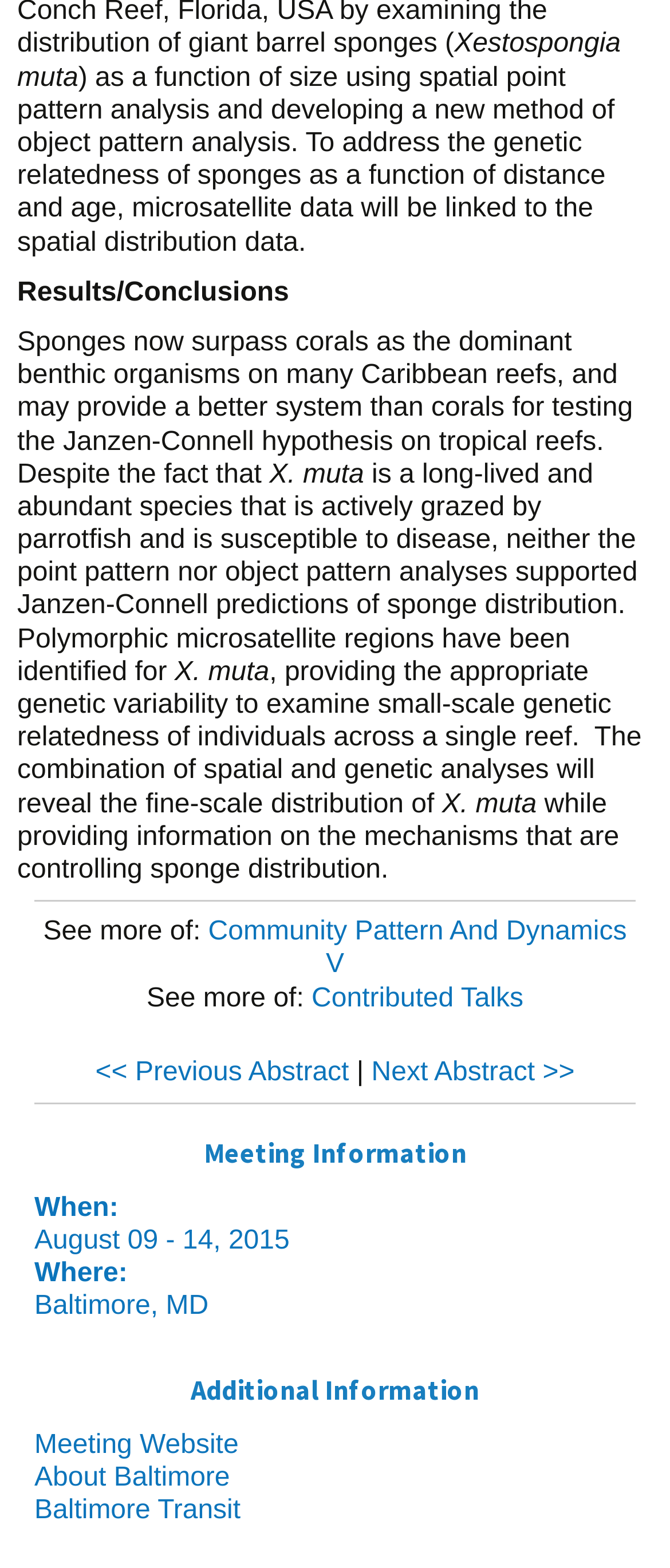Where is the meeting located?
Provide a detailed answer to the question, using the image to inform your response.

The location of the meeting is mentioned in the 'Meeting Information' section, which is 'Baltimore, MD'.